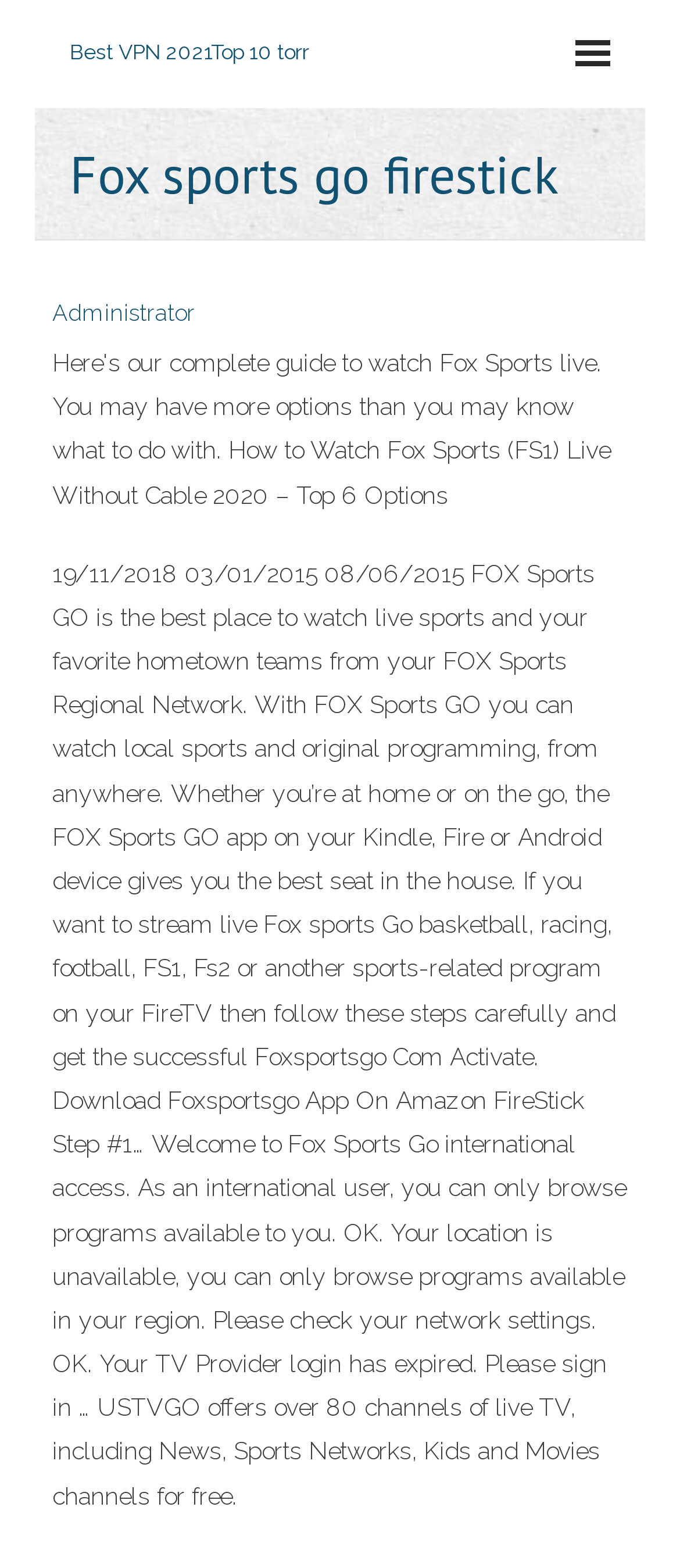Provide a single word or phrase answer to the question: 
What type of content is available on USTVGO?

80 channels of live TV